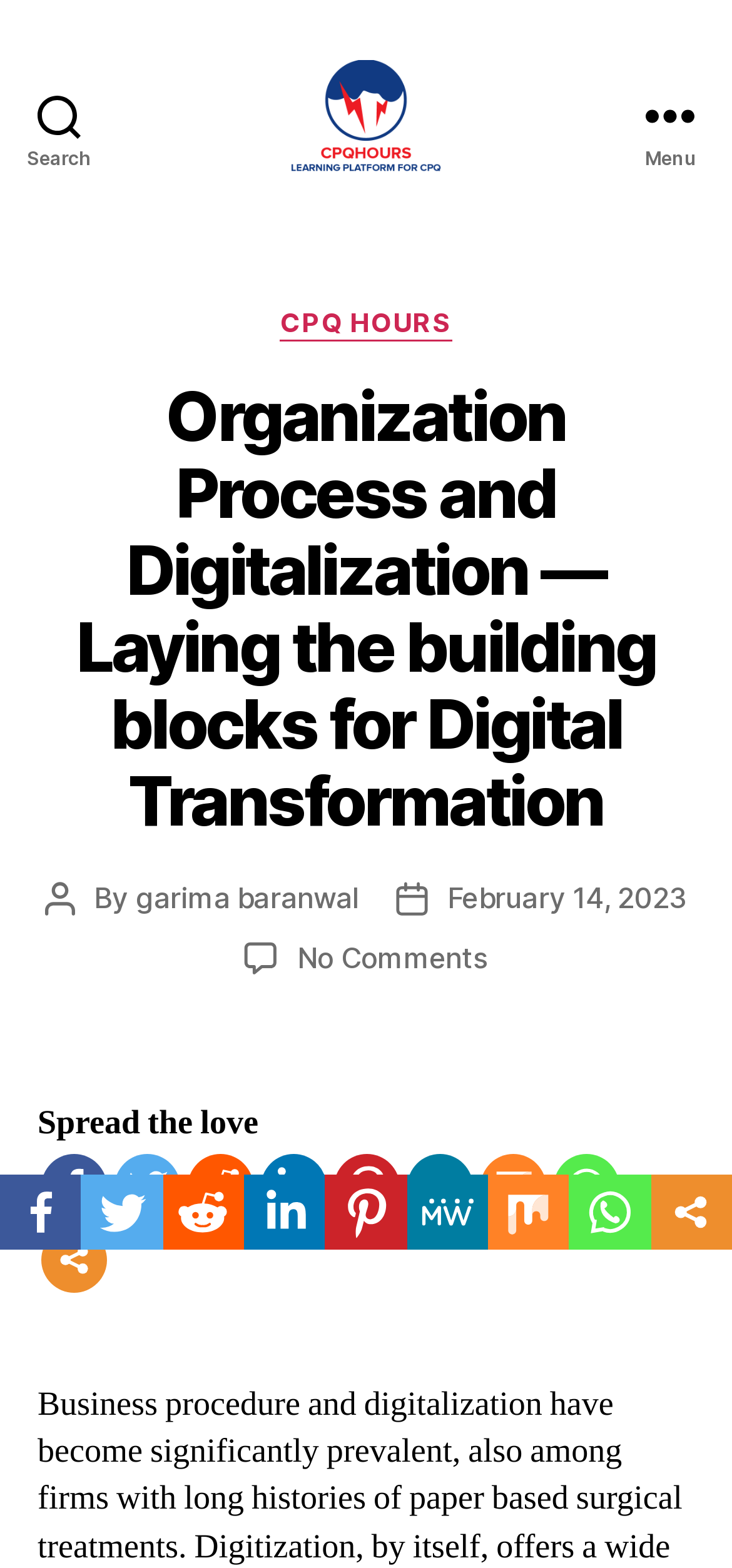What is the date of the post?
Give a one-word or short-phrase answer derived from the screenshot.

February 14, 2023